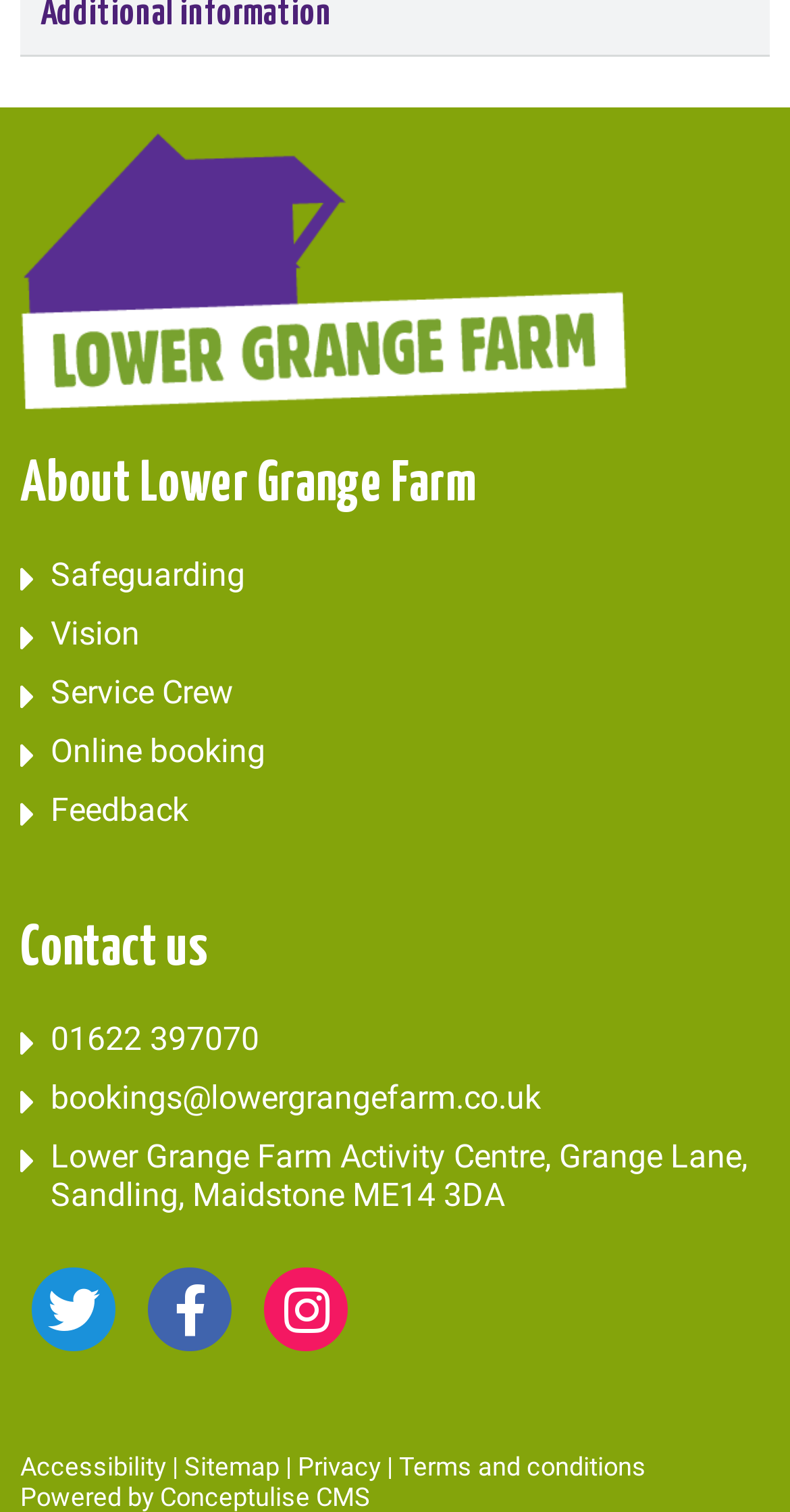What is the phone number to contact?
Kindly give a detailed and elaborate answer to the question.

The phone number can be found in the 'Contact us' section, which is a heading on the webpage. The phone number is described as '01622 397070'.